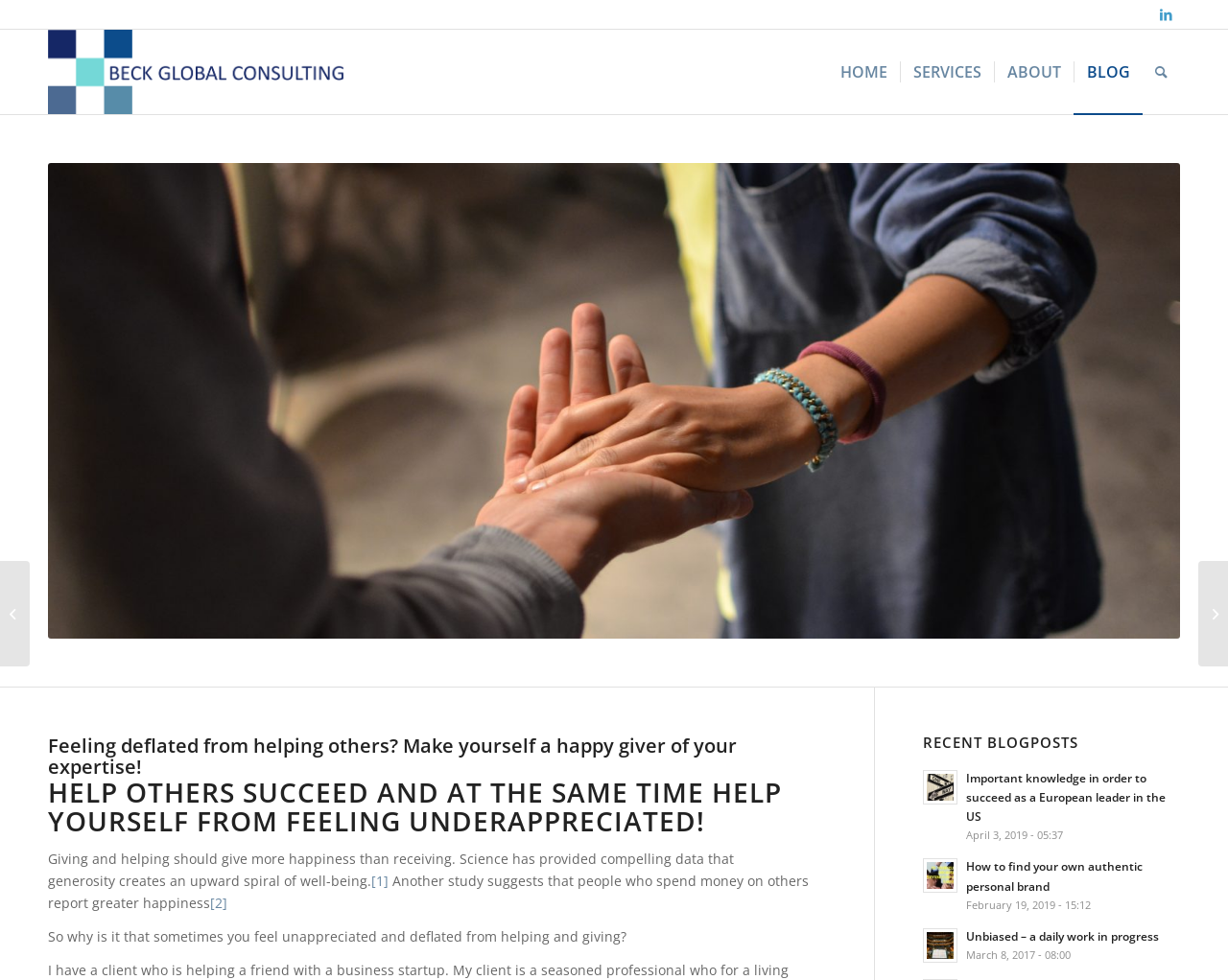Give a one-word or short phrase answer to the question: 
How many menu items are there?

5